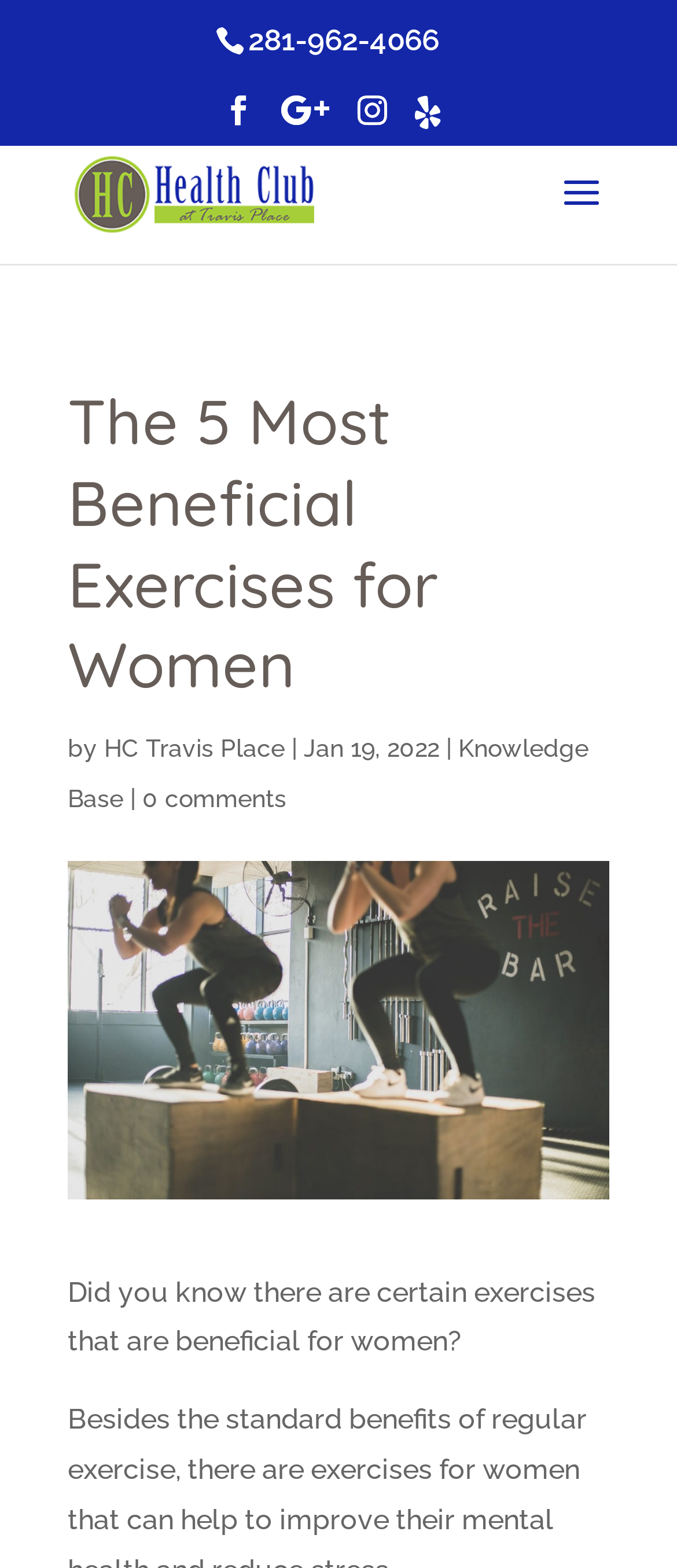What is the phone number provided?
Based on the image content, provide your answer in one word or a short phrase.

281-962-4066